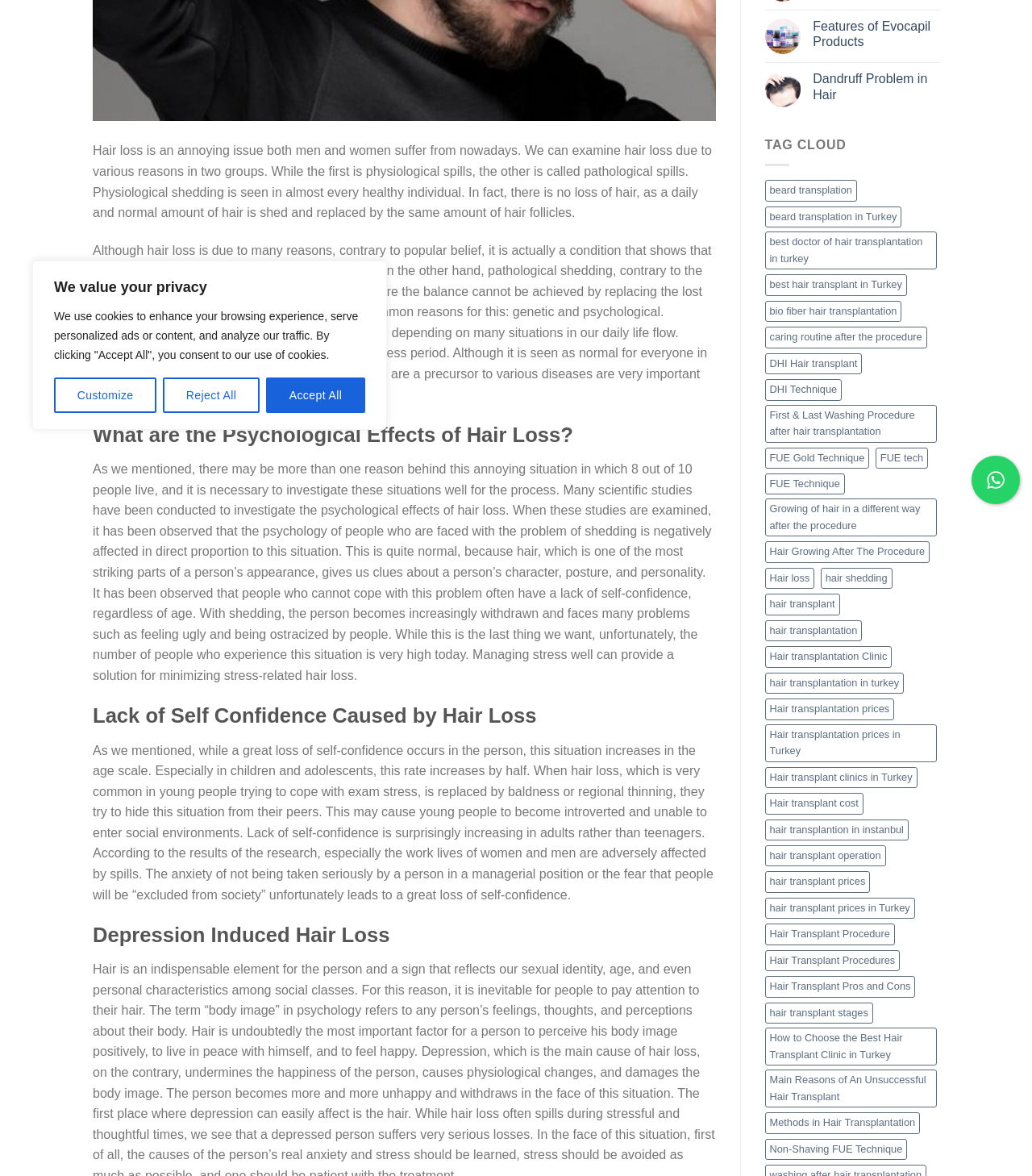Identify the bounding box of the HTML element described here: "Wix.com". Provide the coordinates as four float numbers between 0 and 1: [left, top, right, bottom].

None